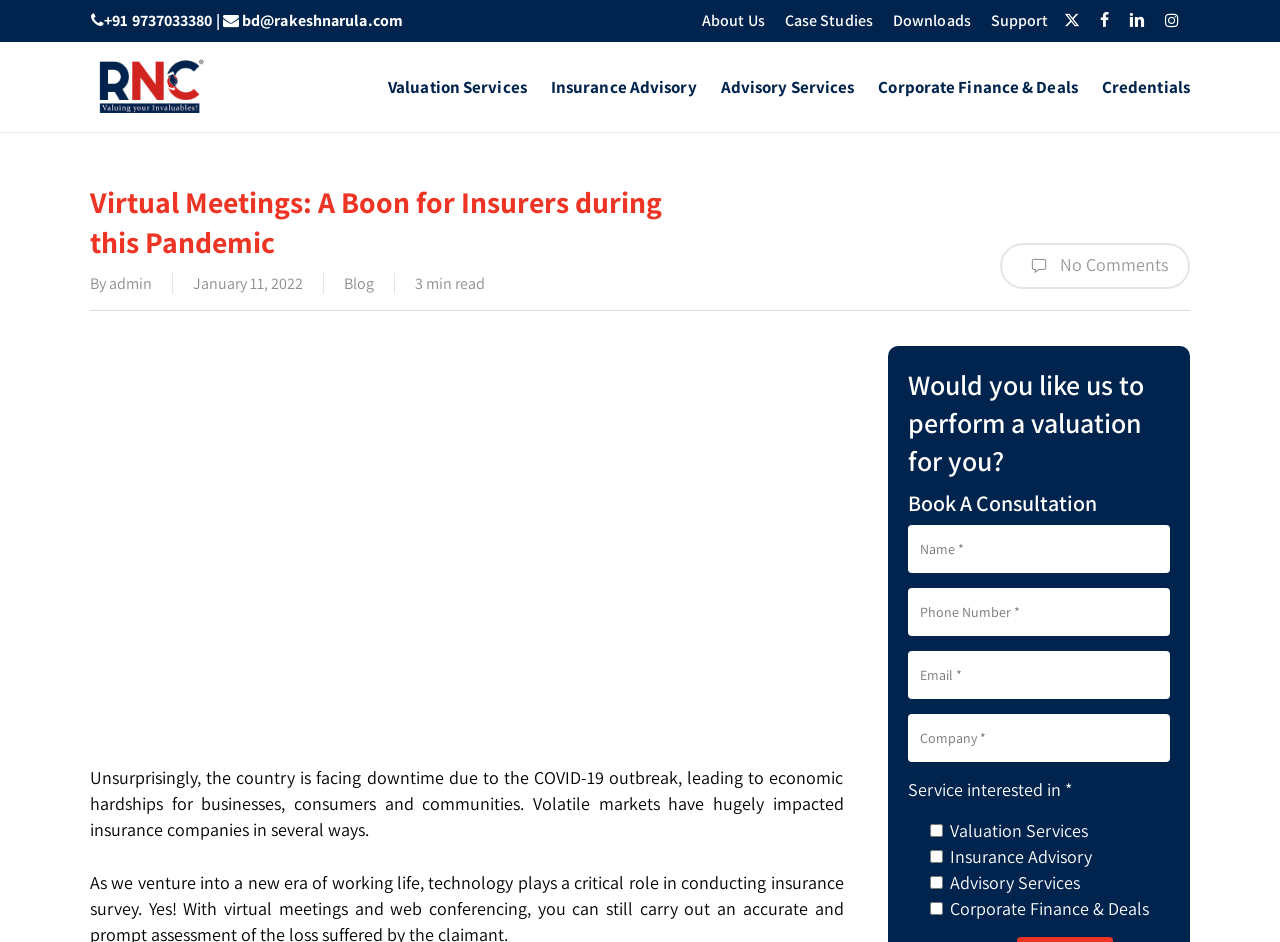Provide your answer in a single word or phrase: 
What services are offered by the company?

Valuation Services, Insurance Advisory, etc.